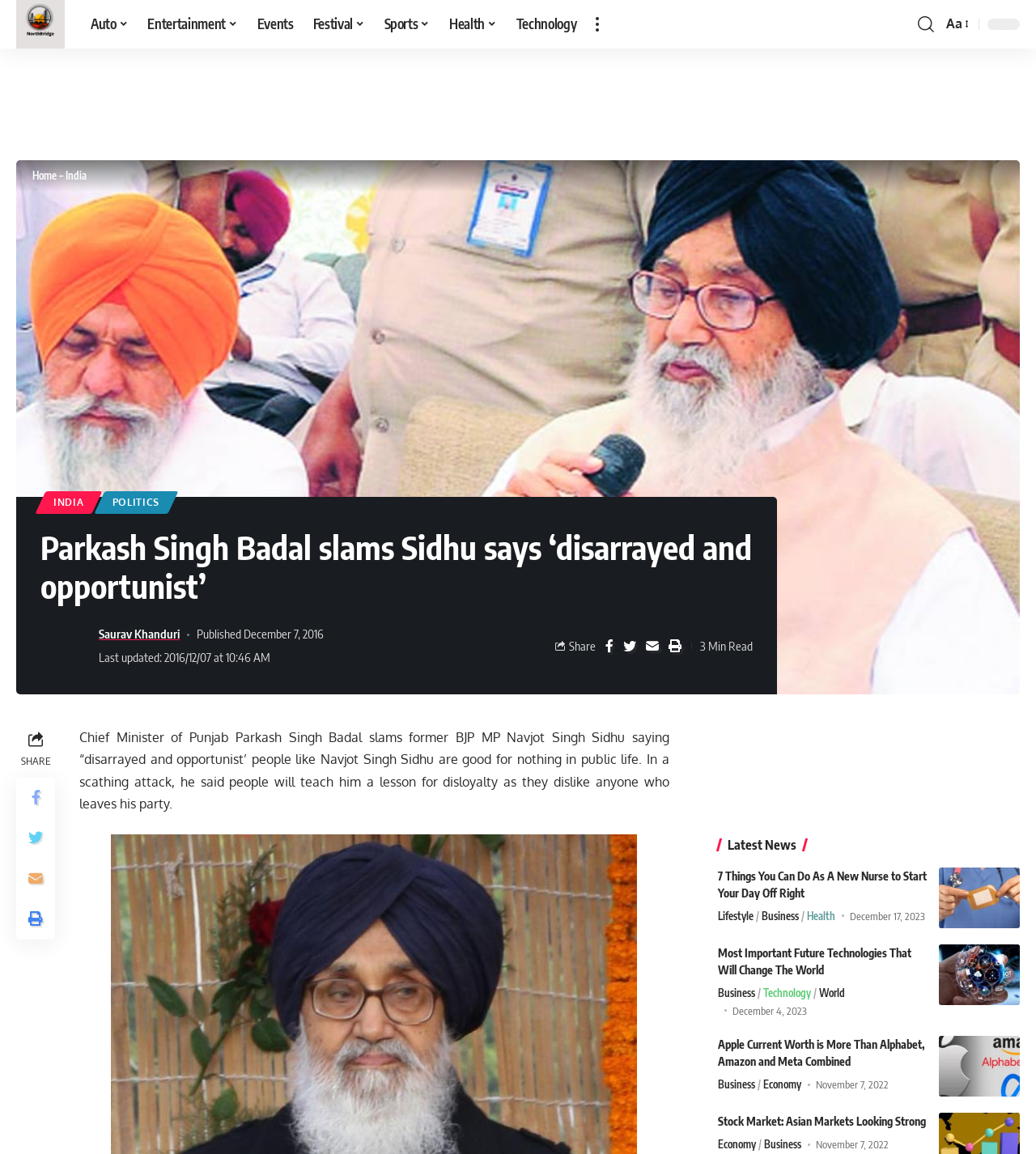How many social media sharing links are there?
Look at the image and respond with a single word or a short phrase.

4